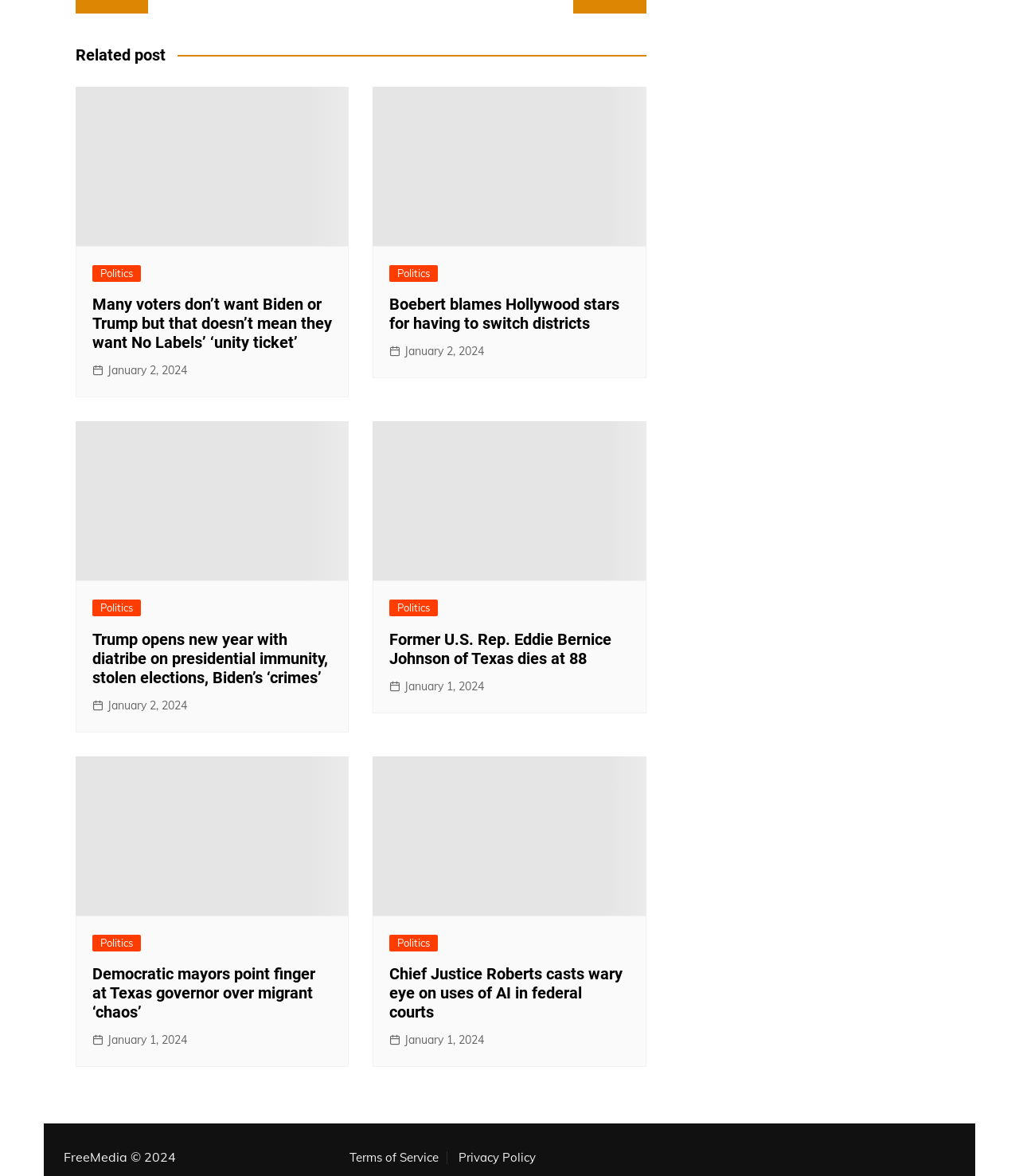What is the category of the first article?
Based on the image content, provide your answer in one word or a short phrase.

Politics